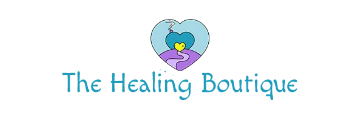Explain the content of the image in detail.

The image features the logo of "The Healing Boutique," a business specializing in clairvoyant readings and healing for pets. The logo is characterized by a heart shape filled with soothing colors of blue and purple, symbolizing compassion and spirituality. At the center of the heart, a yellow figure, possibly representing a pet, is depicted in a whimsical manner, reinforcing the boutique's focus on nurturing animal connections. The text "The Healing Boutique" is displayed below the heart in playful, cursive font, evoking a sense of warmth and approachability. This logo serves as a visual representation of the business's commitment to providing reassuring and insightful services for pet owners seeking to connect with their animals on a deeper level.